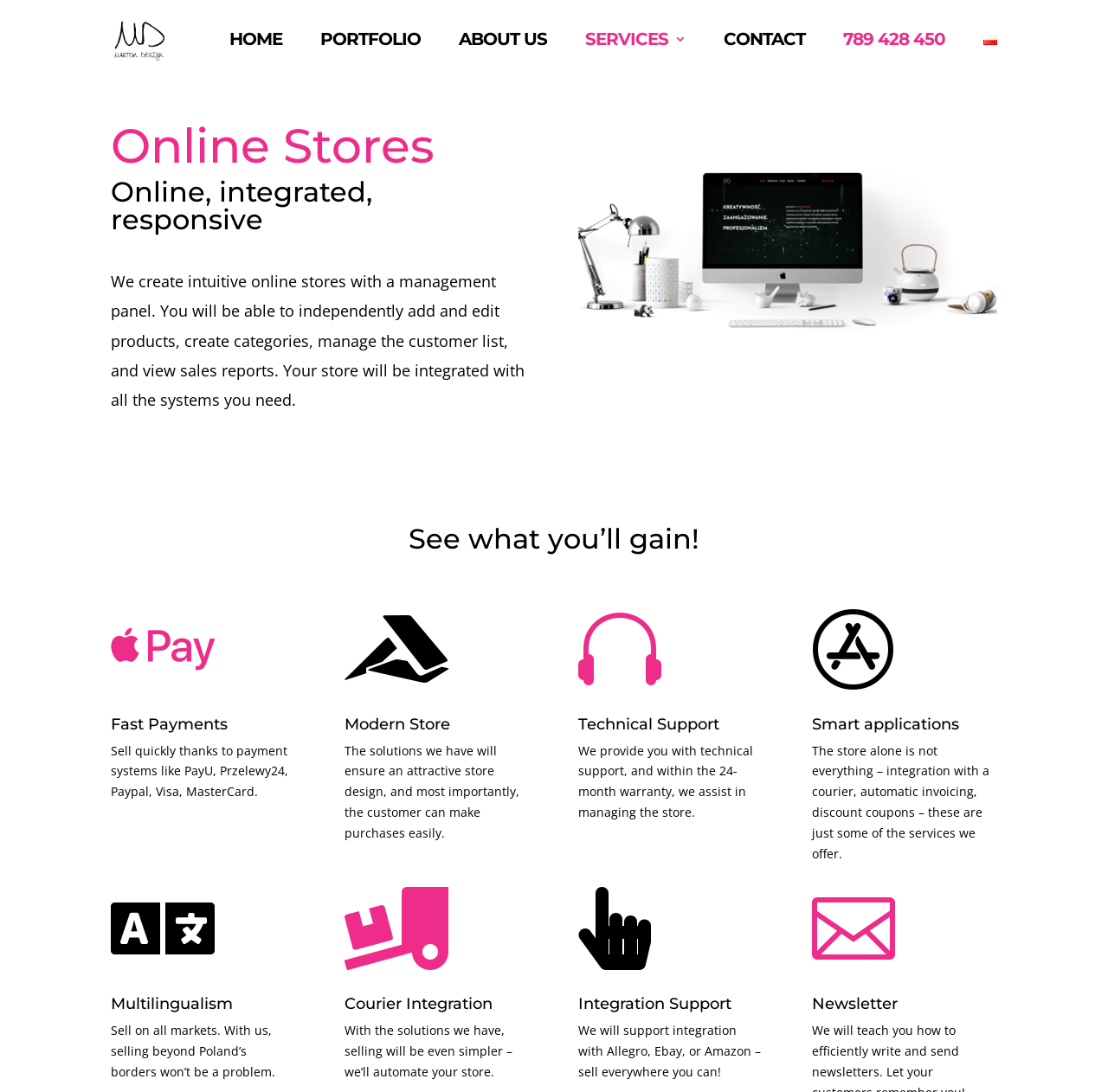Explain in detail what is displayed on the webpage.

The webpage is about Marton Design, an online store design company. At the top left, there is a logo of Marton Design, which is an image with a link to the company's homepage. Next to the logo, there are several links to different sections of the website, including HOME, PORTFOLIO, ABOUT US, SERVICES, CONTACT, and a phone number.

Below the navigation links, there is a heading that reads "Online Stores" and a subheading that describes the company's services as "Online, integrated, responsive". A paragraph of text explains that the company creates intuitive online stores with a management panel, allowing clients to manage their products, customers, and sales reports.

On the right side of the page, there is a large image of an online store, which takes up most of the width of the page. Below the image, there are several sections that highlight the benefits of working with Marton Design. Each section has an icon, a heading, and a brief description of the benefit. The sections are arranged in a grid-like pattern and include Fast Payments, Modern Store, Technical Support, Smart applications, Multilingualism, Courier Integration, Integration Support, and Newsletter.

Each section has a brief description of the benefit, such as "Sell quickly thanks to payment systems like PayU, Przelewy24, Paypal, Visa, MasterCard" for Fast Payments, and "We provide you with technical support, and within the 24-month warranty, we assist in managing the store" for Technical Support.